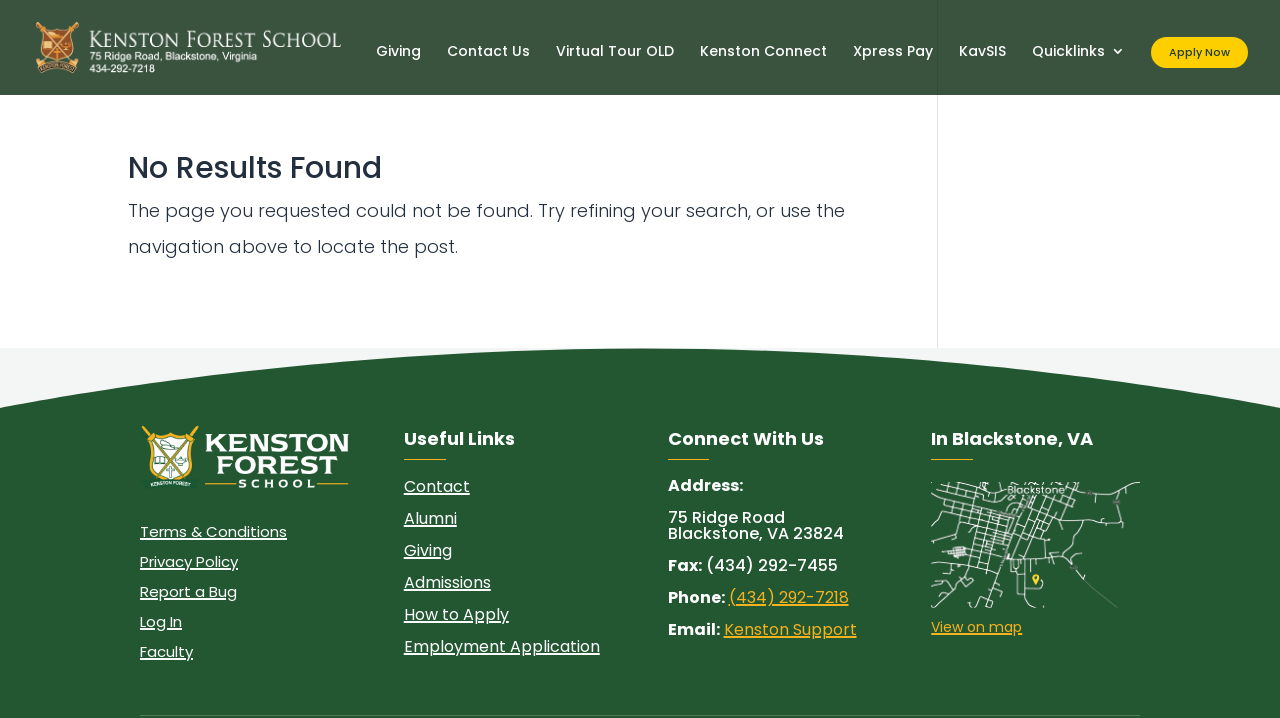Reply to the question with a single word or phrase:
What is the name of the school?

Kenston Forest School